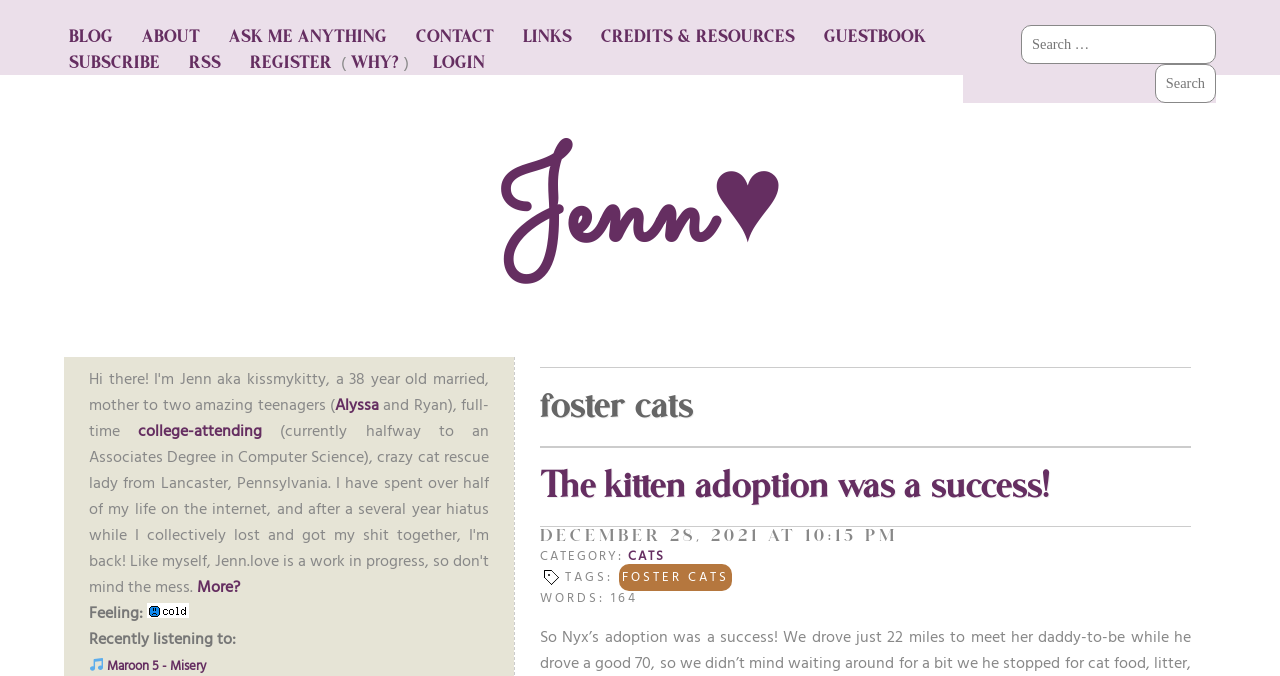Please locate the bounding box coordinates of the element's region that needs to be clicked to follow the instruction: "Visit the ABOUT page". The bounding box coordinates should be provided as four float numbers between 0 and 1, i.e., [left, top, right, bottom].

[0.107, 0.036, 0.16, 0.075]